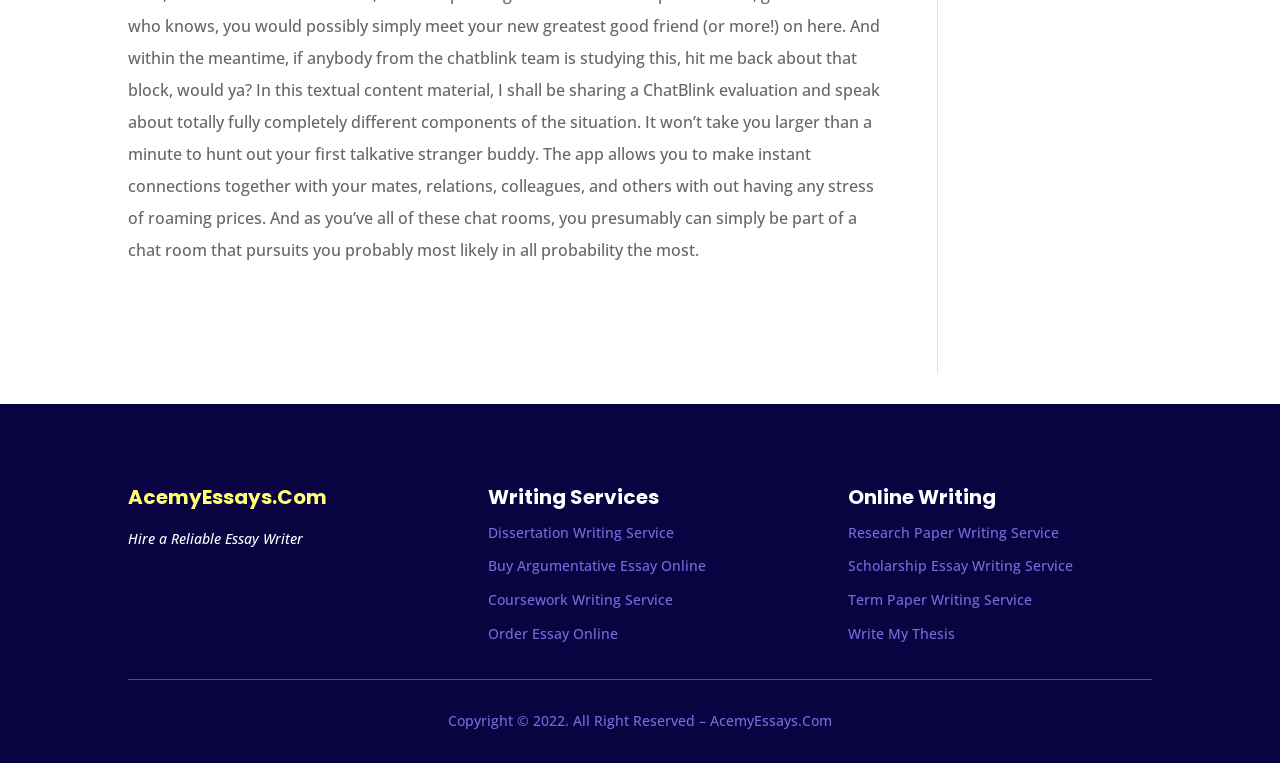What is the name of the website?
Please elaborate on the answer to the question with detailed information.

The name of the website can be found in the heading element with the text 'AcemyEssays.Com' at the top of the webpage.